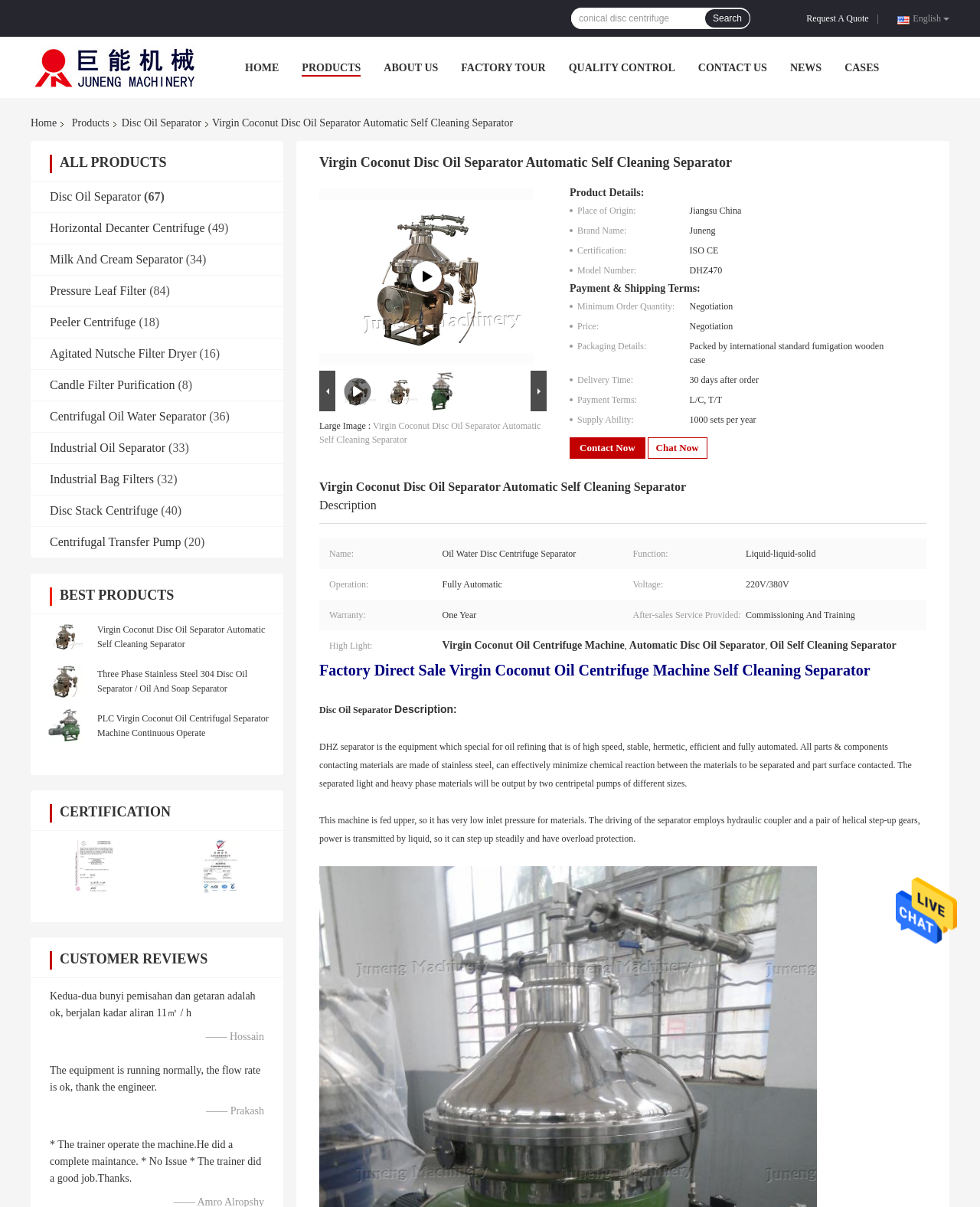Please determine the bounding box coordinates of the element's region to click for the following instruction: "Learn about Virgin Coconut Disc Oil Separator".

[0.212, 0.096, 0.523, 0.108]